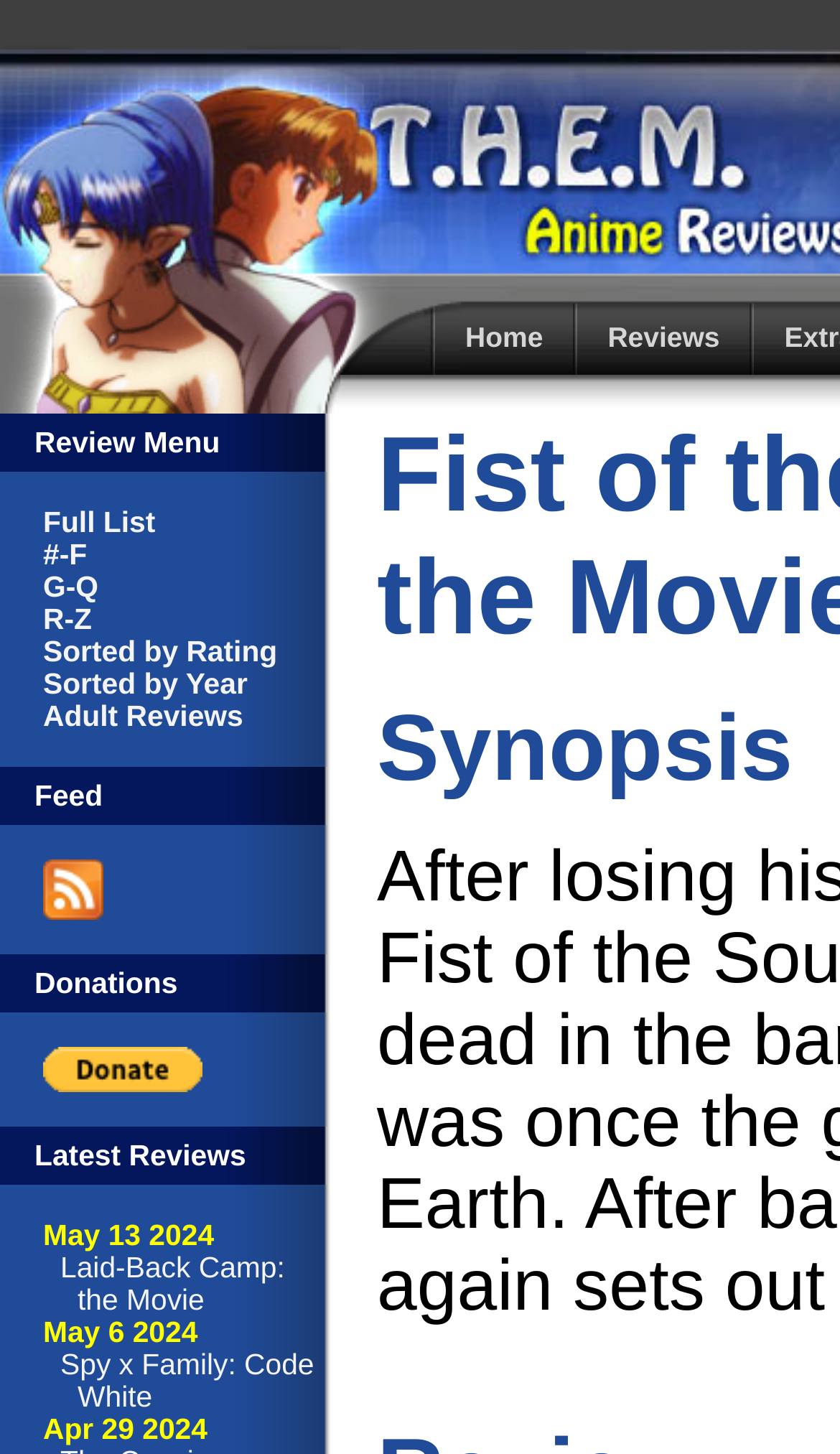Determine the main heading text of the webpage.

Fist of the North Star the Movie